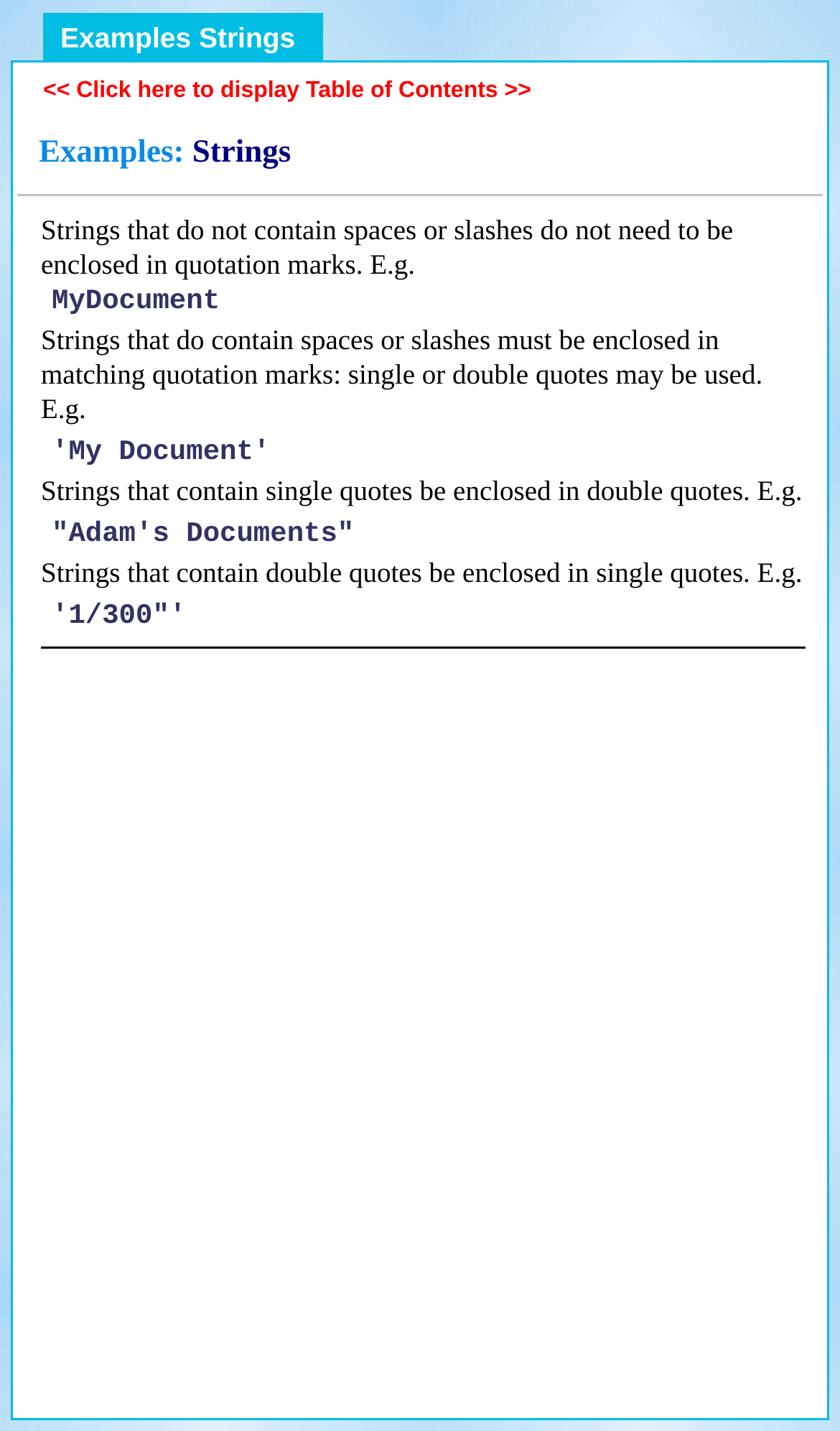Based on the description "Examples Strings", find the bounding box of the specified UI element.

[0.051, 0.009, 0.385, 0.044]